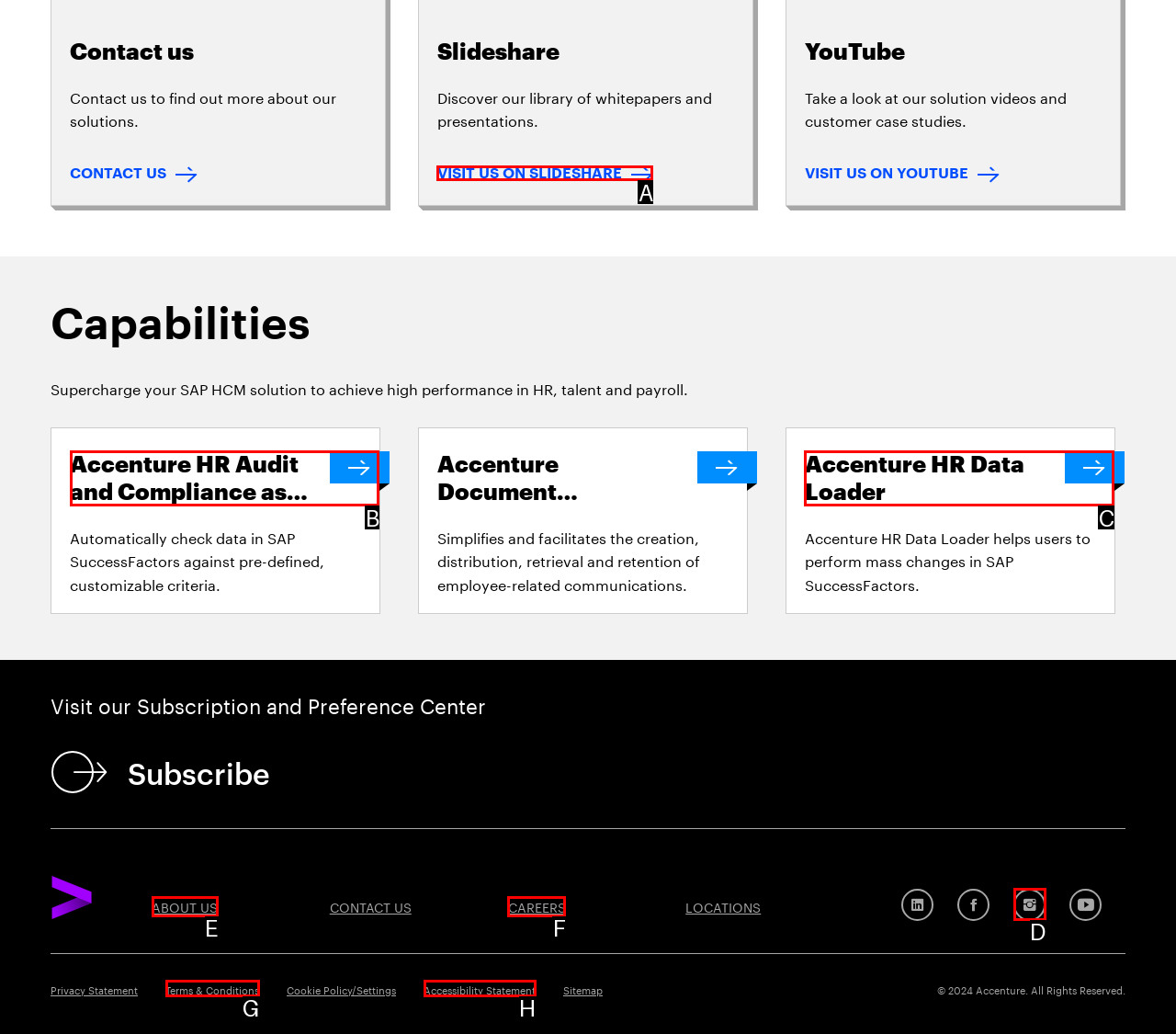Find the HTML element that matches the description: Terms & Conditions
Respond with the corresponding letter from the choices provided.

G